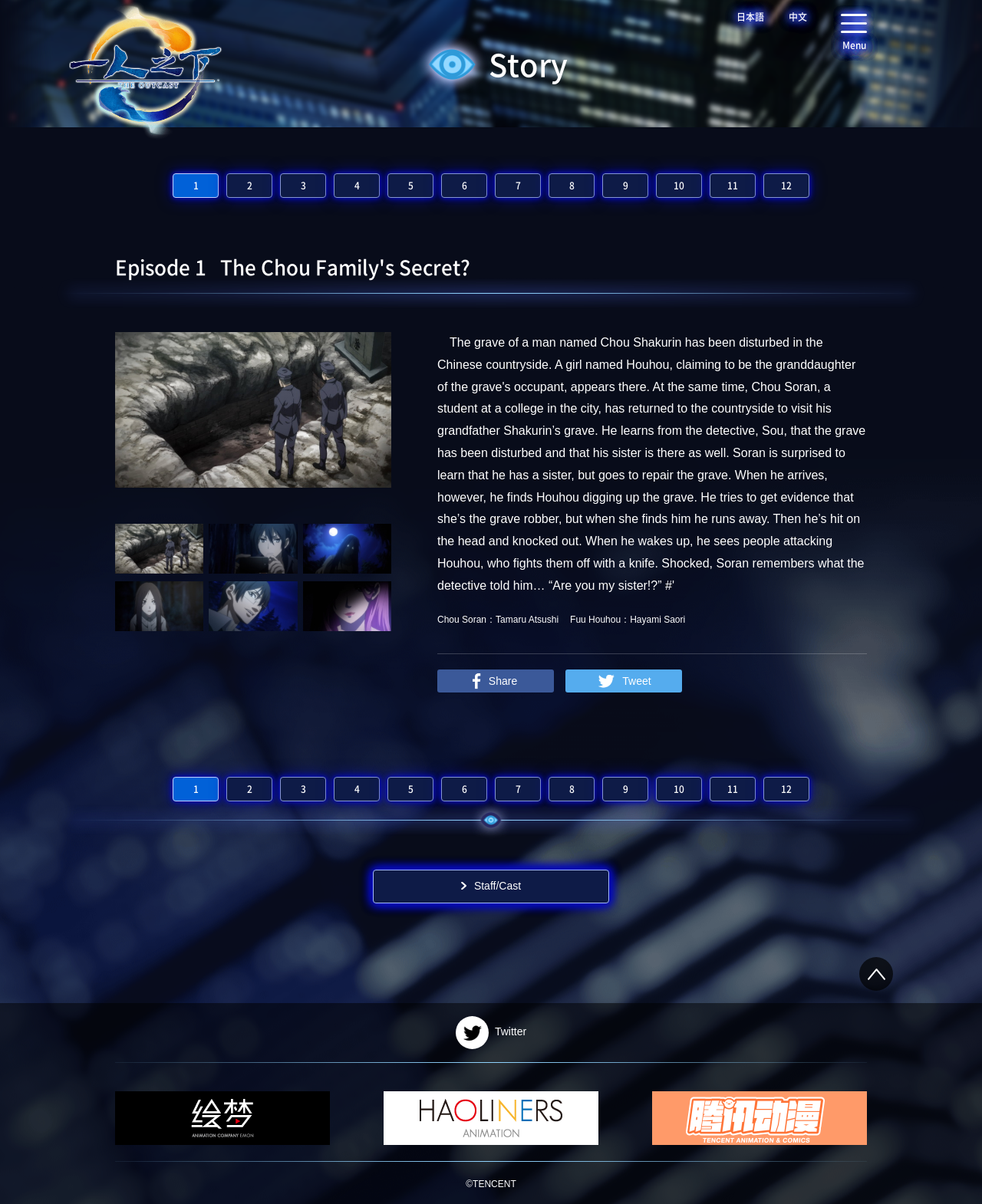Identify the bounding box coordinates of the section to be clicked to complete the task described by the following instruction: "Go to the staff and cast page". The coordinates should be four float numbers between 0 and 1, formatted as [left, top, right, bottom].

[0.38, 0.722, 0.62, 0.75]